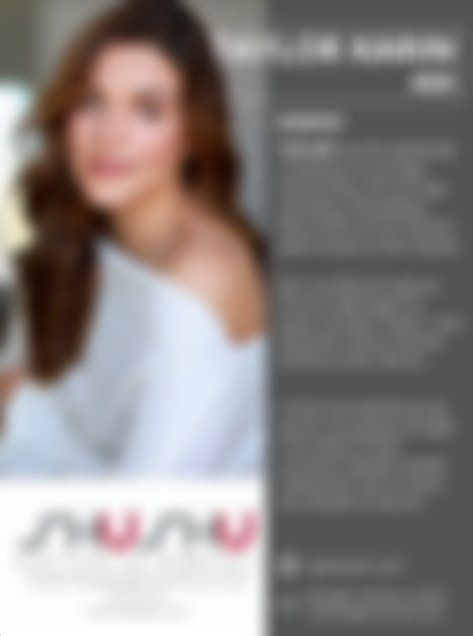What is the purpose of the image and text?
Please provide a comprehensive answer to the question based on the webpage screenshot.

The combination of the image and accompanying text might serve to introduce the woman in a professional or promotional setting, such as an acting, modeling, or speaking engagement profile, highlighting her achievements and background.